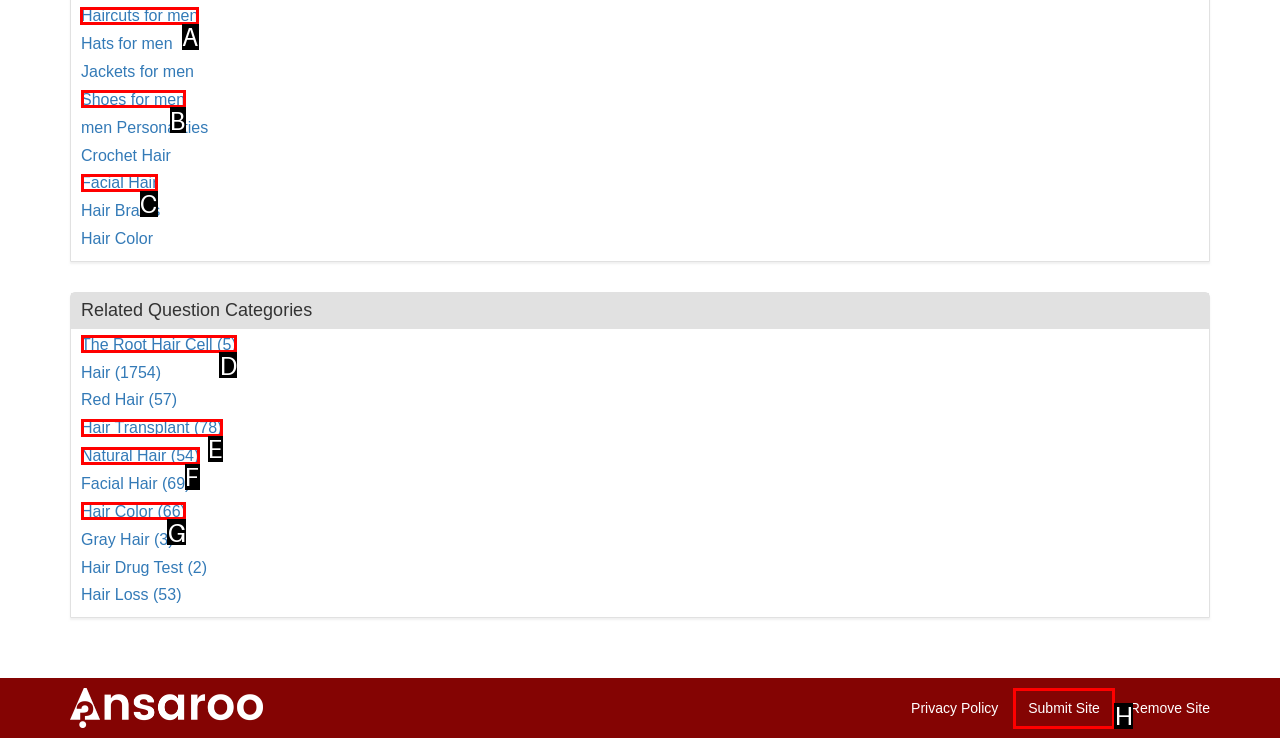Please identify the correct UI element to click for the task: Click on the 'Home' link Respond with the letter of the appropriate option.

None